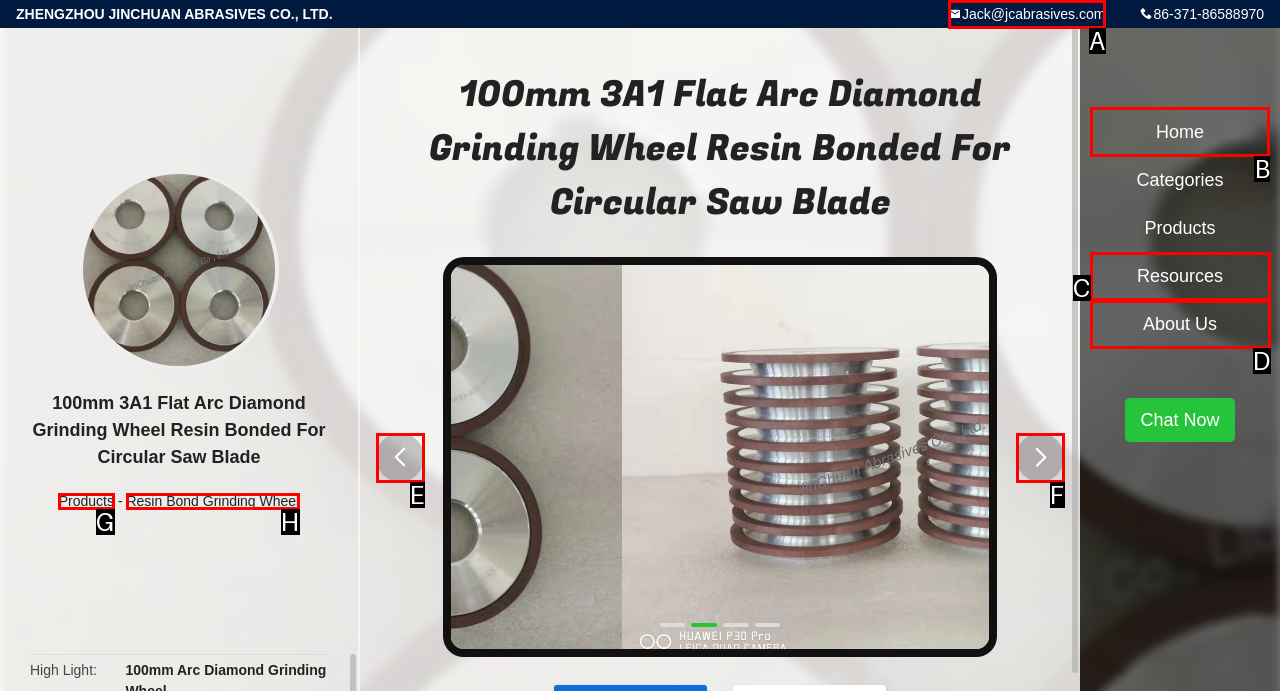Which lettered option should I select to achieve the task: Go to the home page according to the highlighted elements in the screenshot?

B